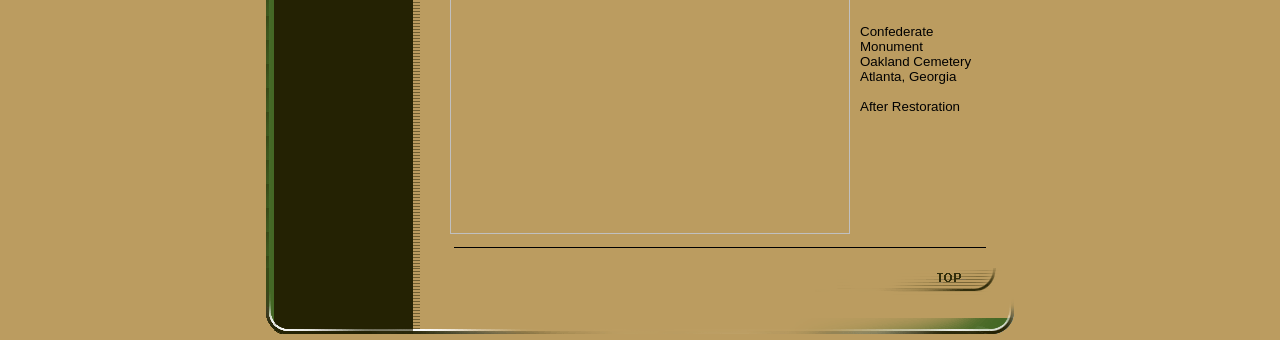Where is the Oakland Cemetery located?
Could you give a comprehensive explanation in response to this question?

The question asks for the location of the Oakland Cemetery, which can be found in the StaticText element with the text 'Atlanta, Georgia' below the 'Oakland Cemetery' text.